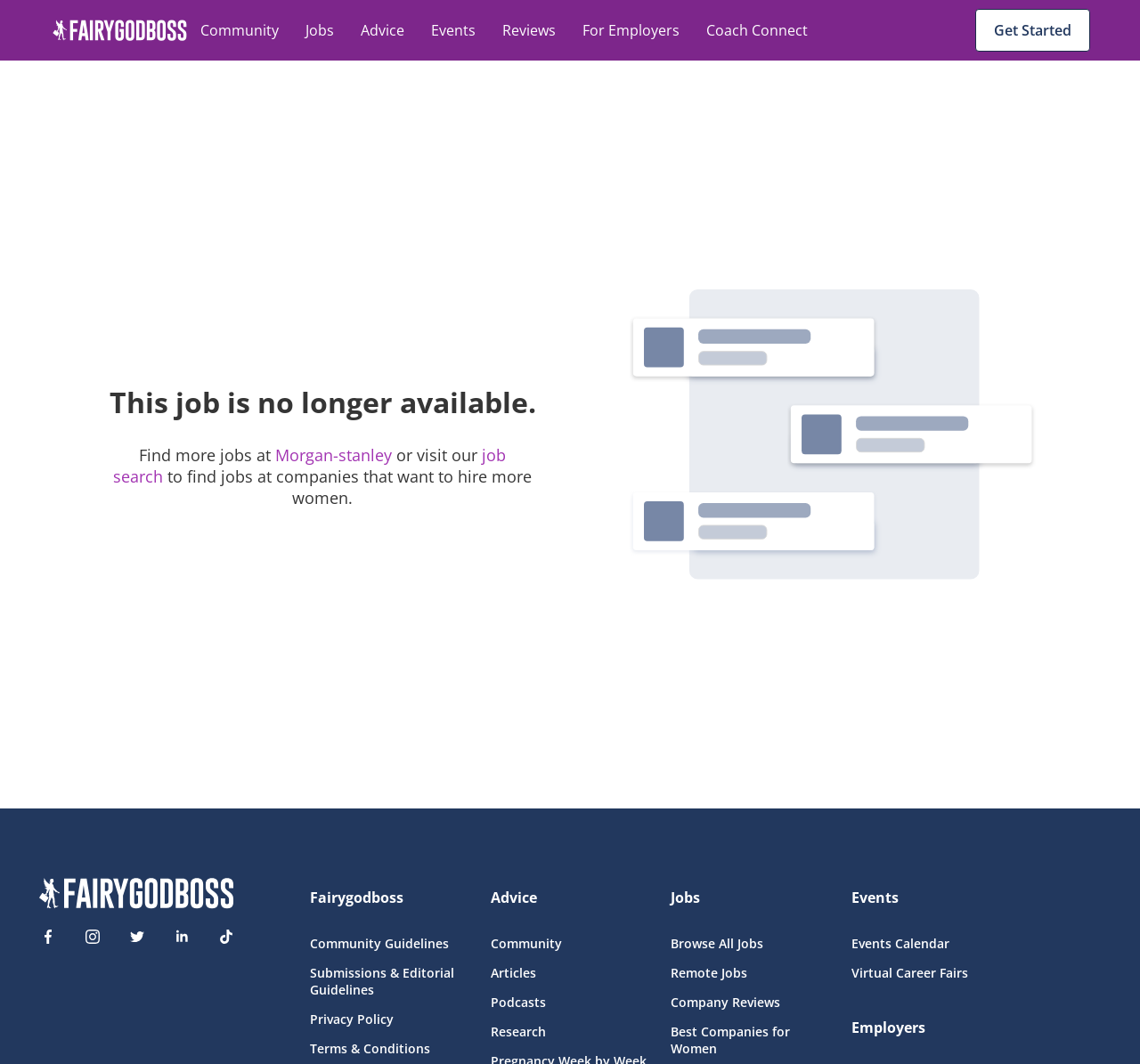Please identify the bounding box coordinates of the clickable region that I should interact with to perform the following instruction: "Check out Fairygodboss on Facebook". The coordinates should be expressed as four float numbers between 0 and 1, i.e., [left, top, right, bottom].

[0.027, 0.864, 0.058, 0.897]